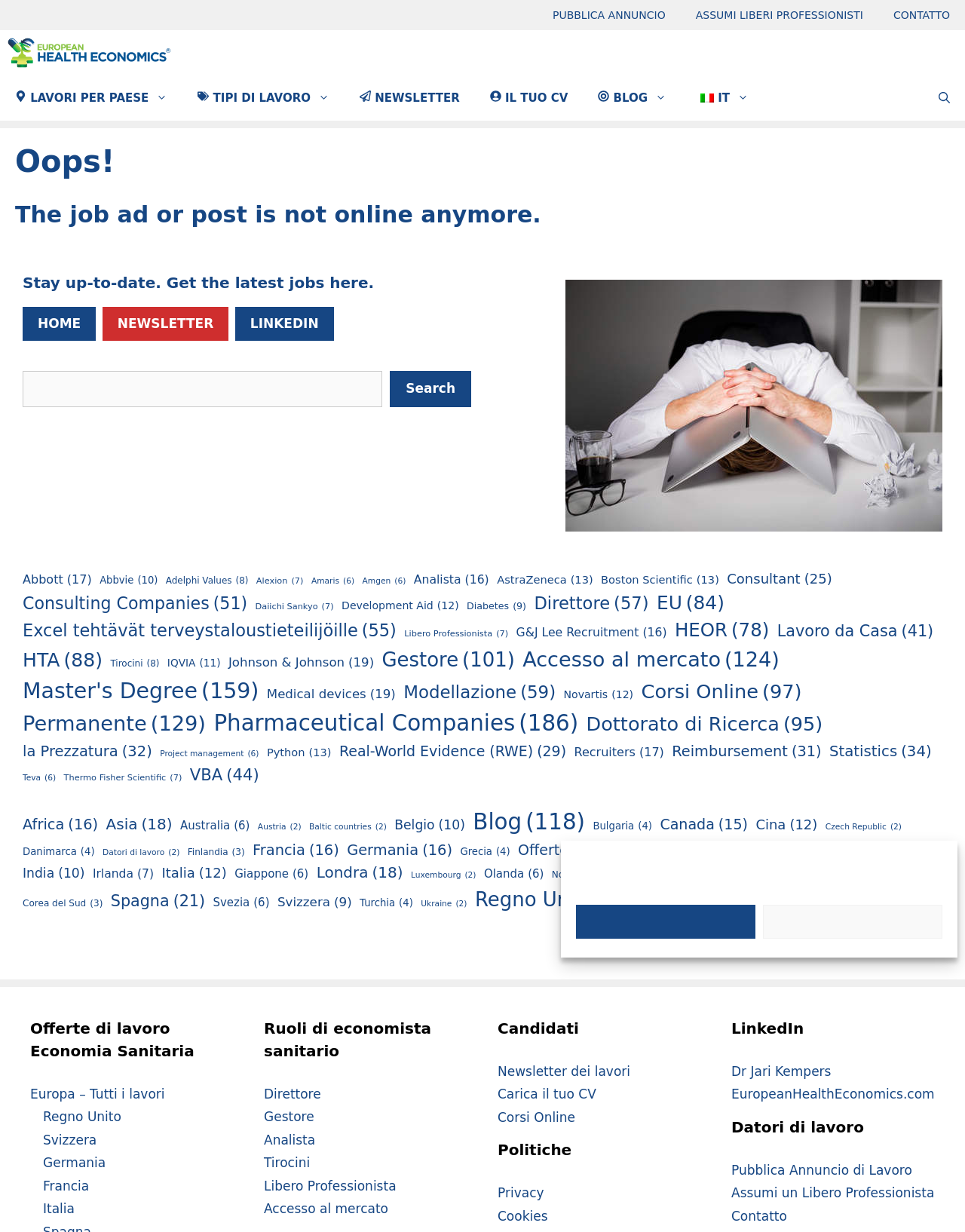From the element description: "Direttore", extract the bounding box coordinates of the UI element. The coordinates should be expressed as four float numbers between 0 and 1, in the order [left, top, right, bottom].

[0.2, 0.121, 0.4, 0.143]